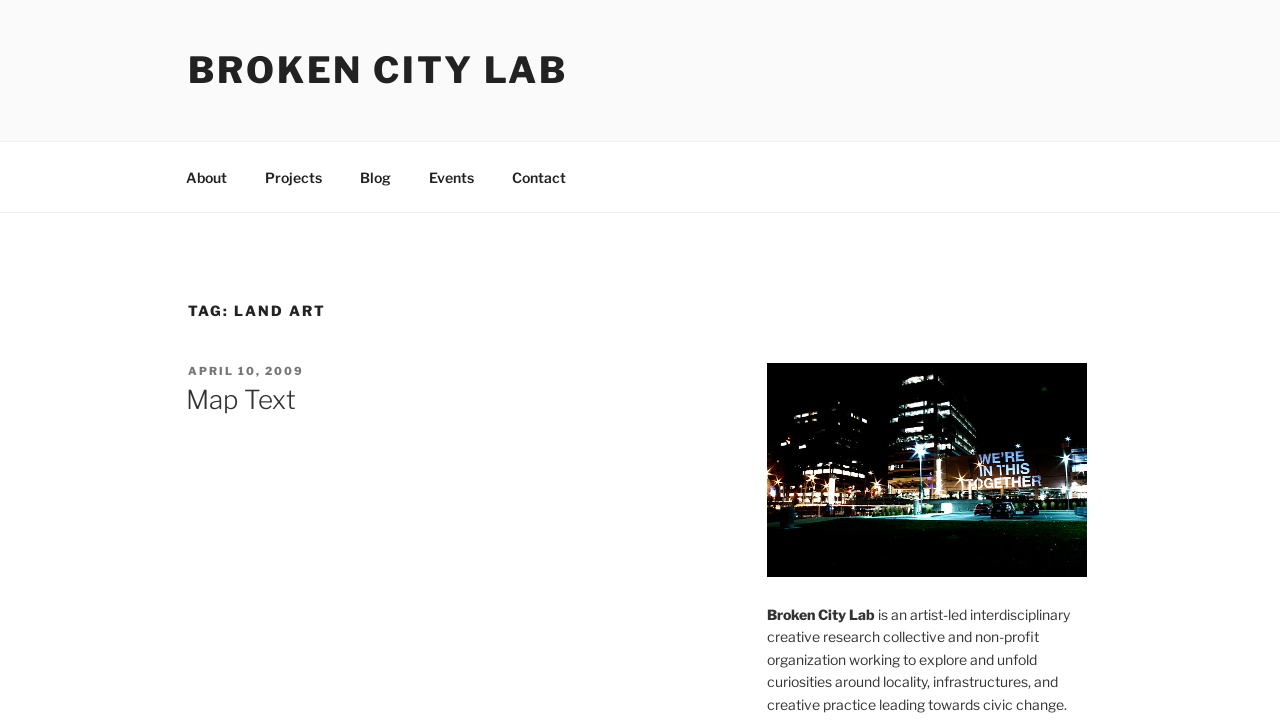What is the type of the image?
Based on the visual content, answer with a single word or a brief phrase.

Not specified